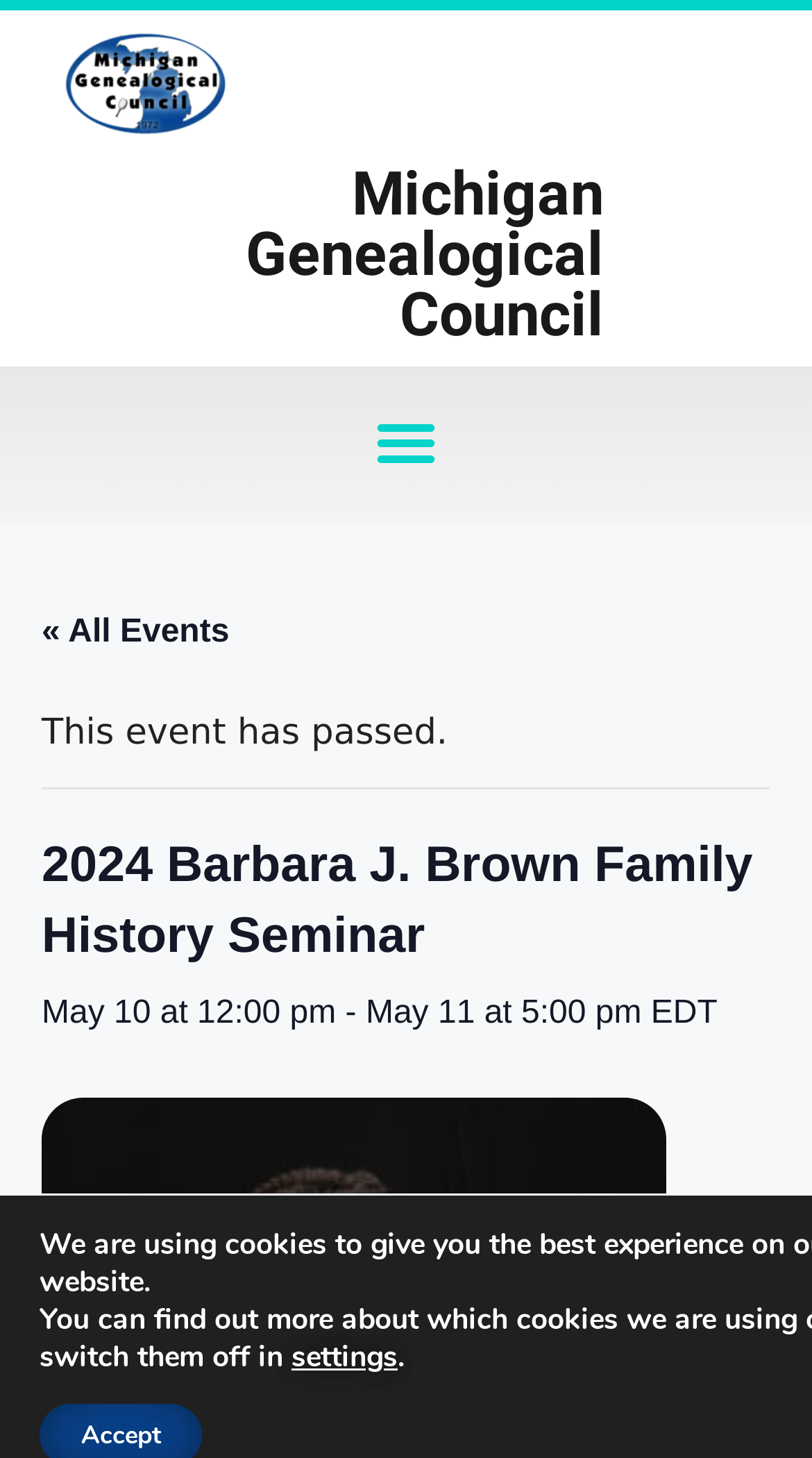Bounding box coordinates are to be given in the format (top-left x, top-left y, bottom-right x, bottom-right y). All values must be floating point numbers between 0 and 1. Provide the bounding box coordinate for the UI element described as: Michigan Genealogical Council

[0.303, 0.108, 0.744, 0.239]